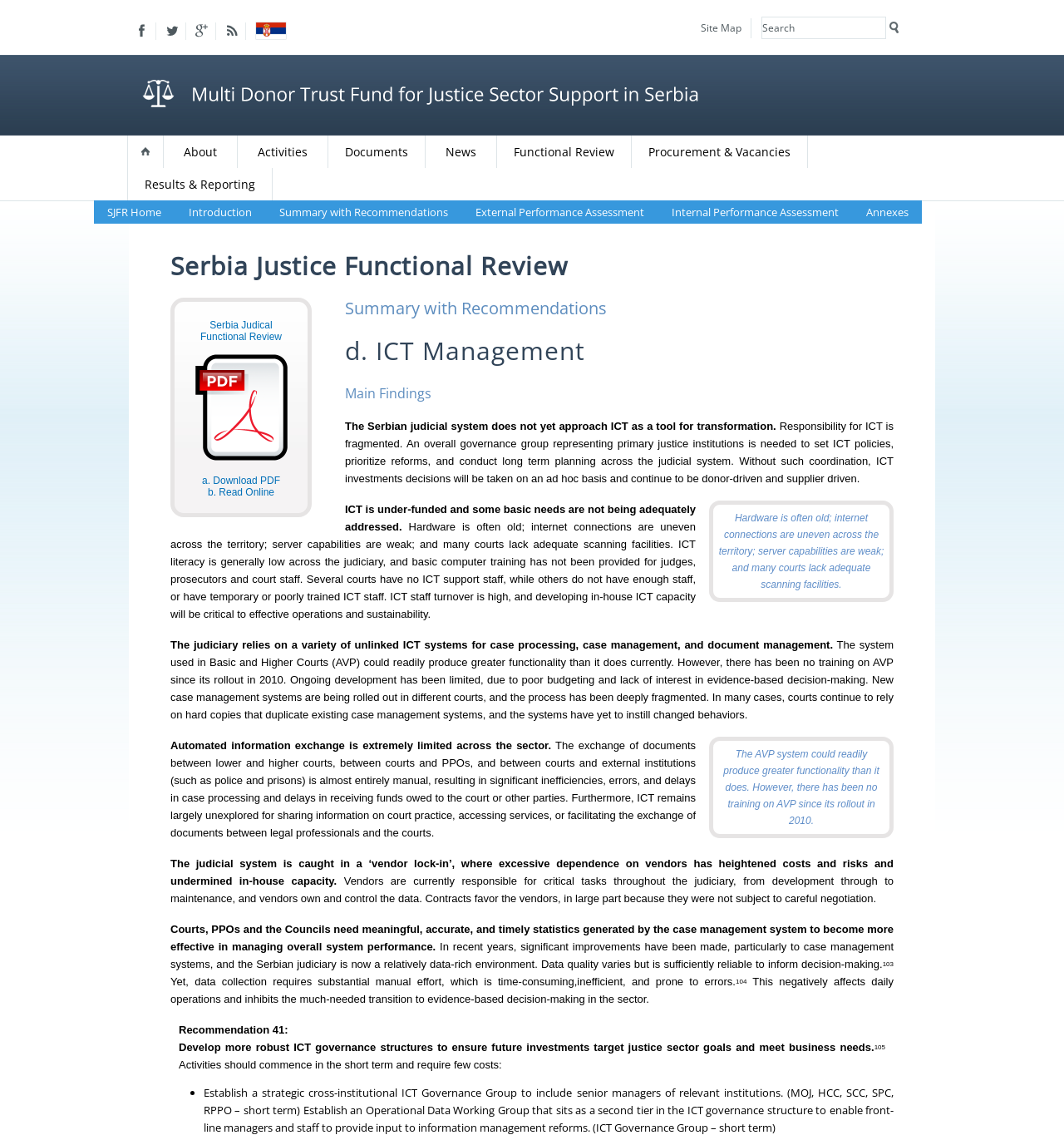Identify the bounding box coordinates of the clickable section necessary to follow the following instruction: "Search for something". The coordinates should be presented as four float numbers from 0 to 1, i.e., [left, top, right, bottom].

[0.716, 0.015, 0.824, 0.034]